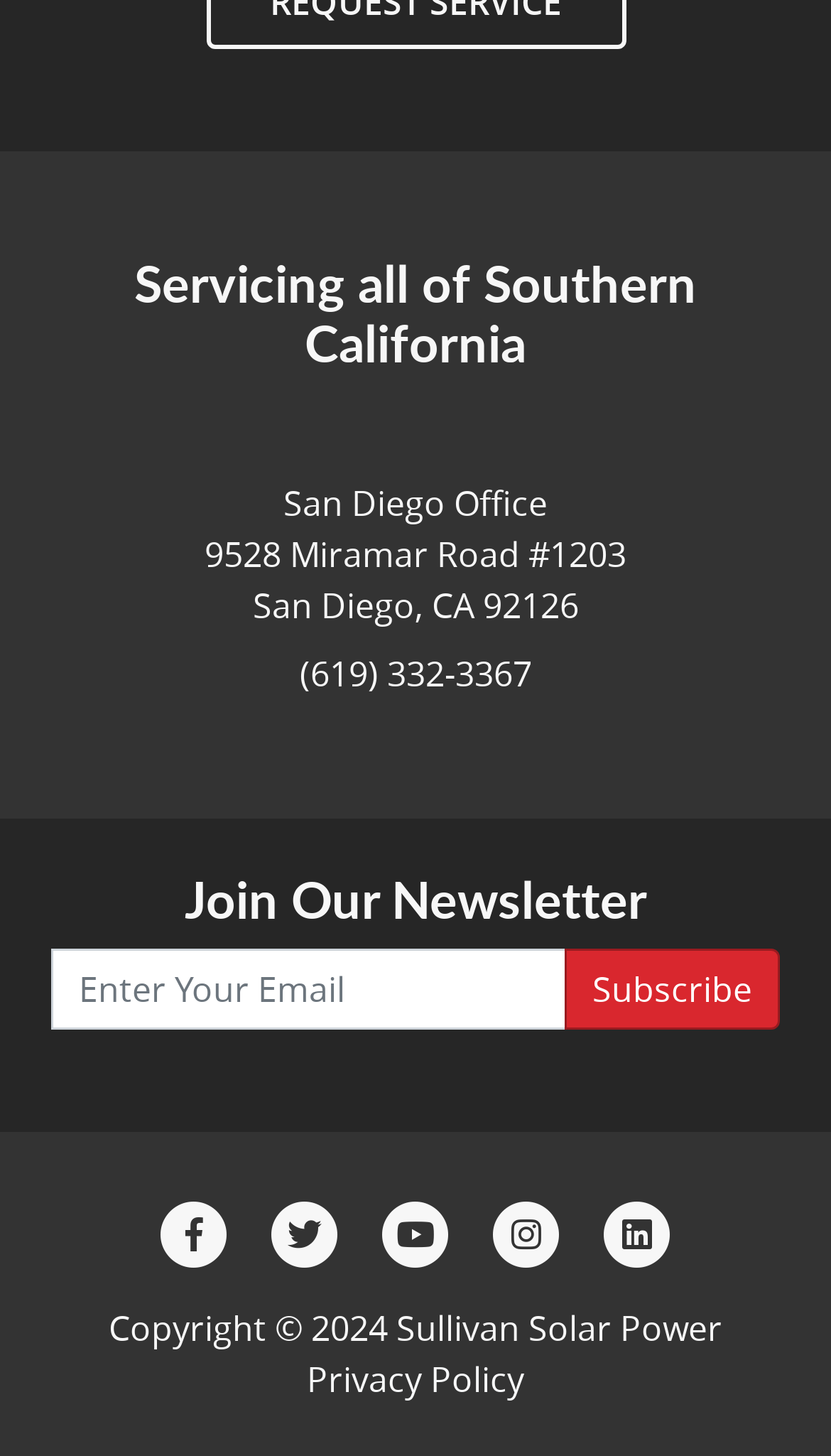Please identify the coordinates of the bounding box for the clickable region that will accomplish this instruction: "Subscribe to newsletter".

[0.679, 0.651, 0.938, 0.707]